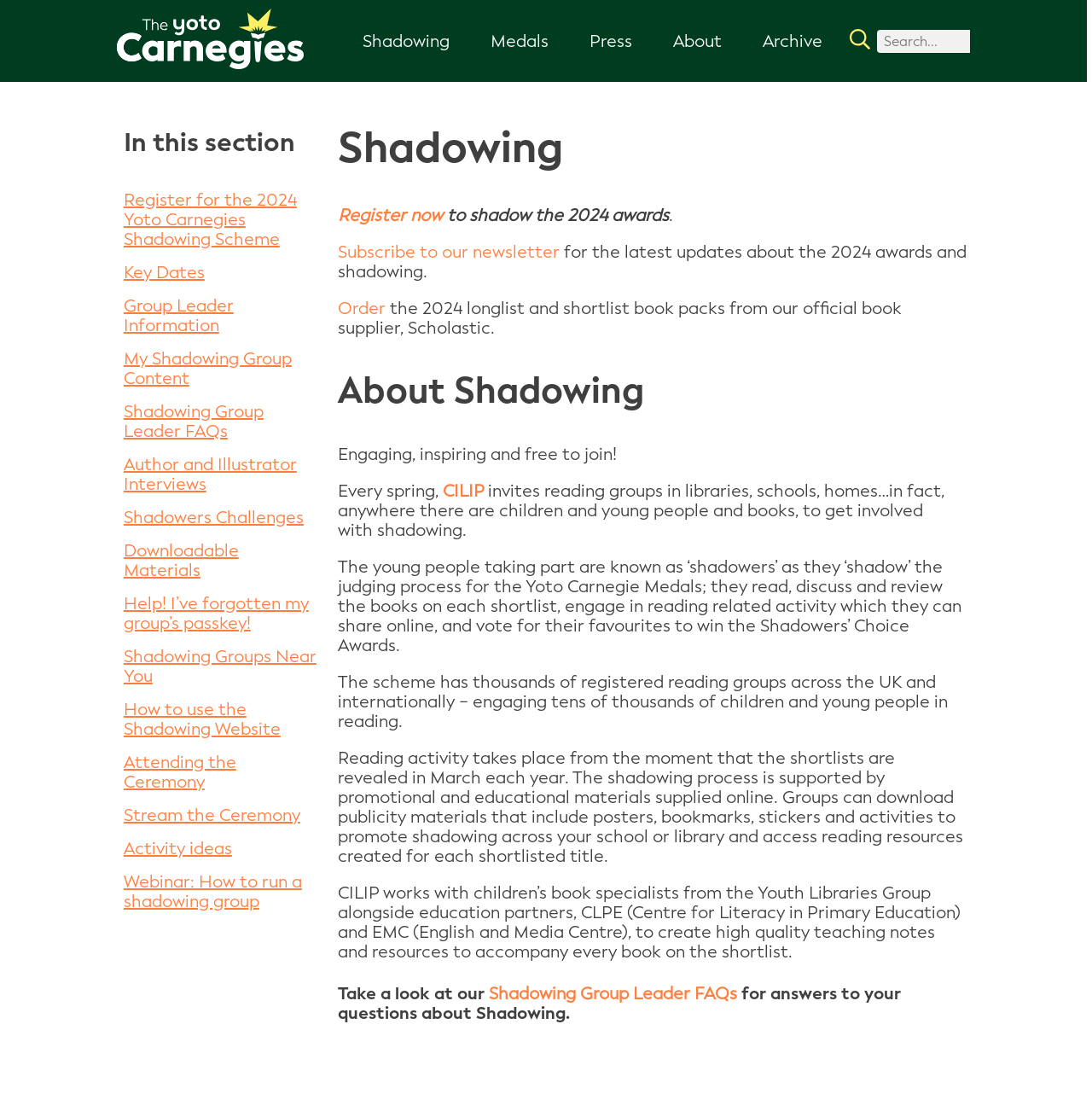Specify the bounding box coordinates of the area to click in order to follow the given instruction: "Click the 'home' link."

[0.107, 0.007, 0.307, 0.067]